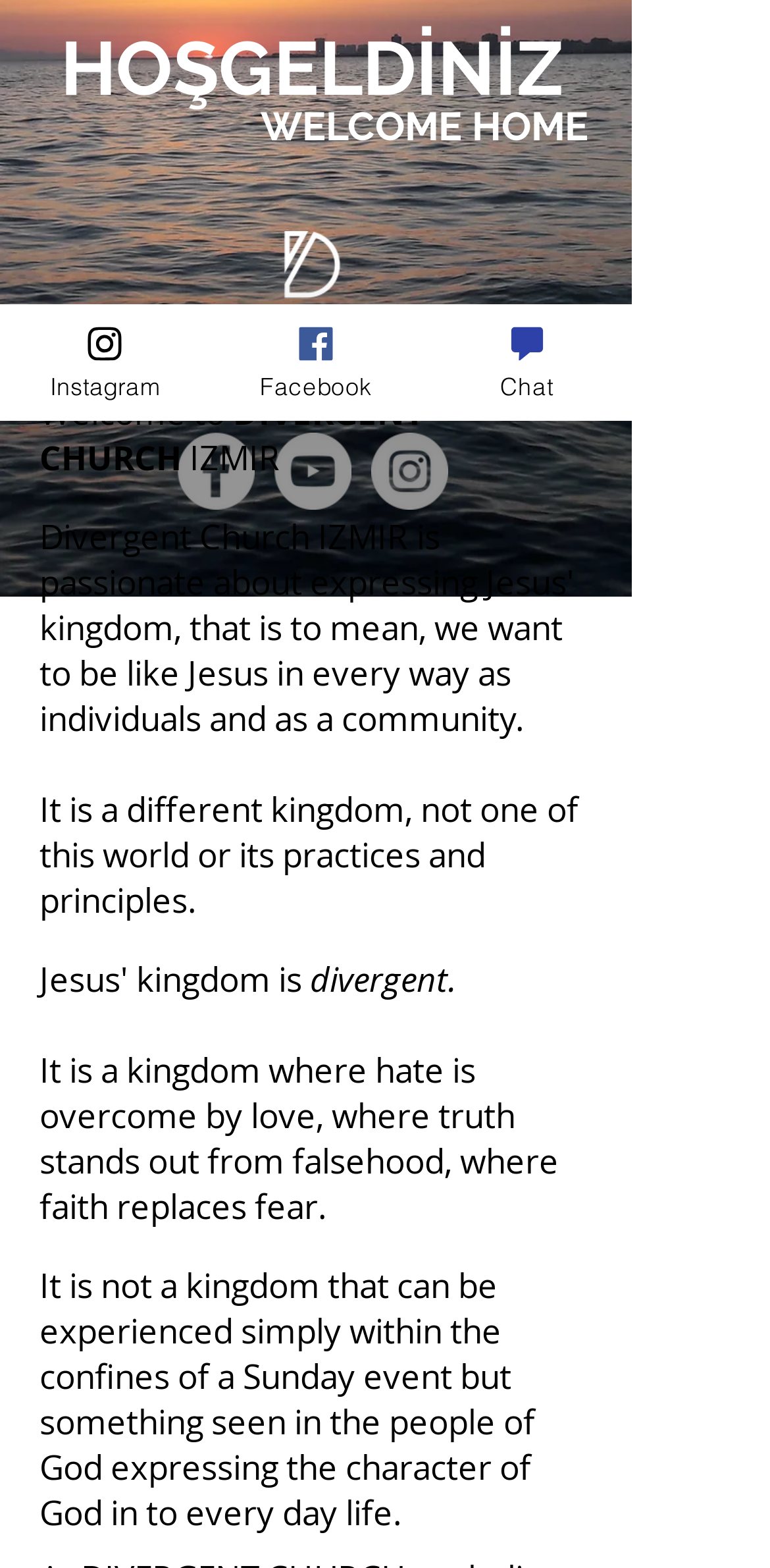From the element description: "aria-label="Facebook"", extract the bounding box coordinates of the UI element. The coordinates should be expressed as four float numbers between 0 and 1, in the order [left, top, right, bottom].

[0.231, 0.276, 0.331, 0.325]